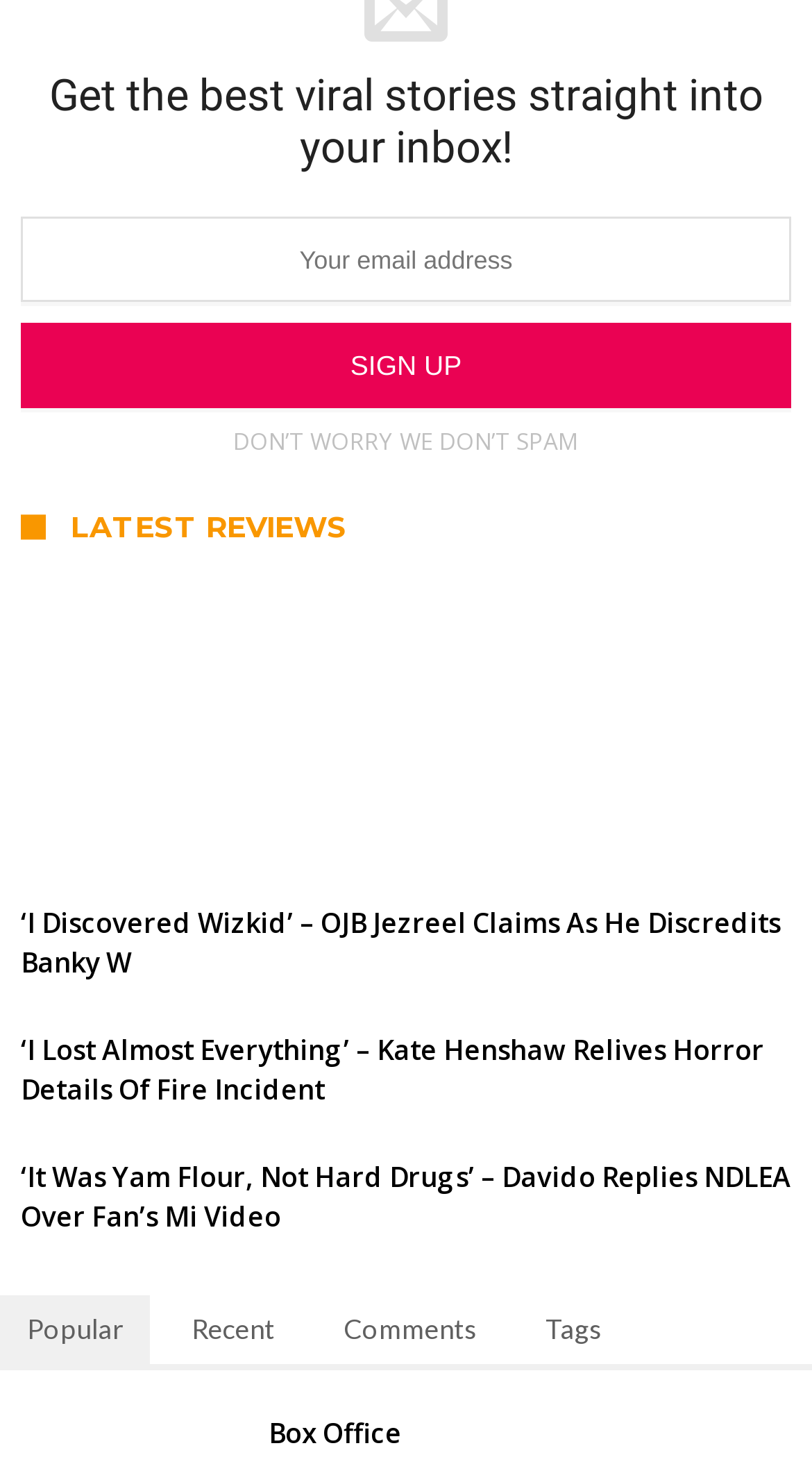What is the category of the article 'Box Office'?
Provide an in-depth and detailed explanation in response to the question.

The article 'Box Office' is categorized as a separate section, as it is displayed under a header with the same name, indicating that it is a distinct category of content on the webpage.